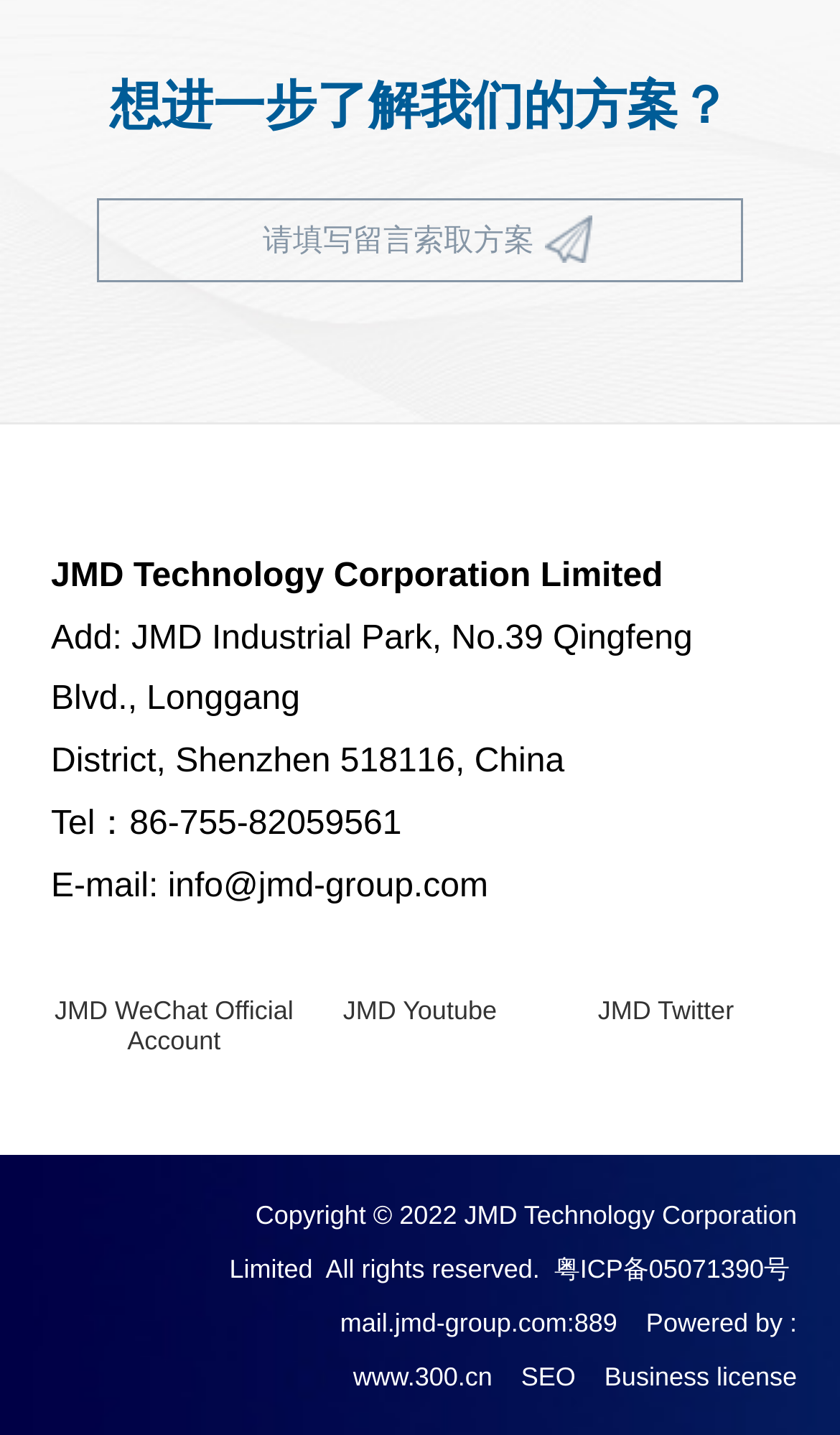What is the copyright information?
Give a one-word or short-phrase answer derived from the screenshot.

Copyright 2022 JMD Technology Corporation Limited